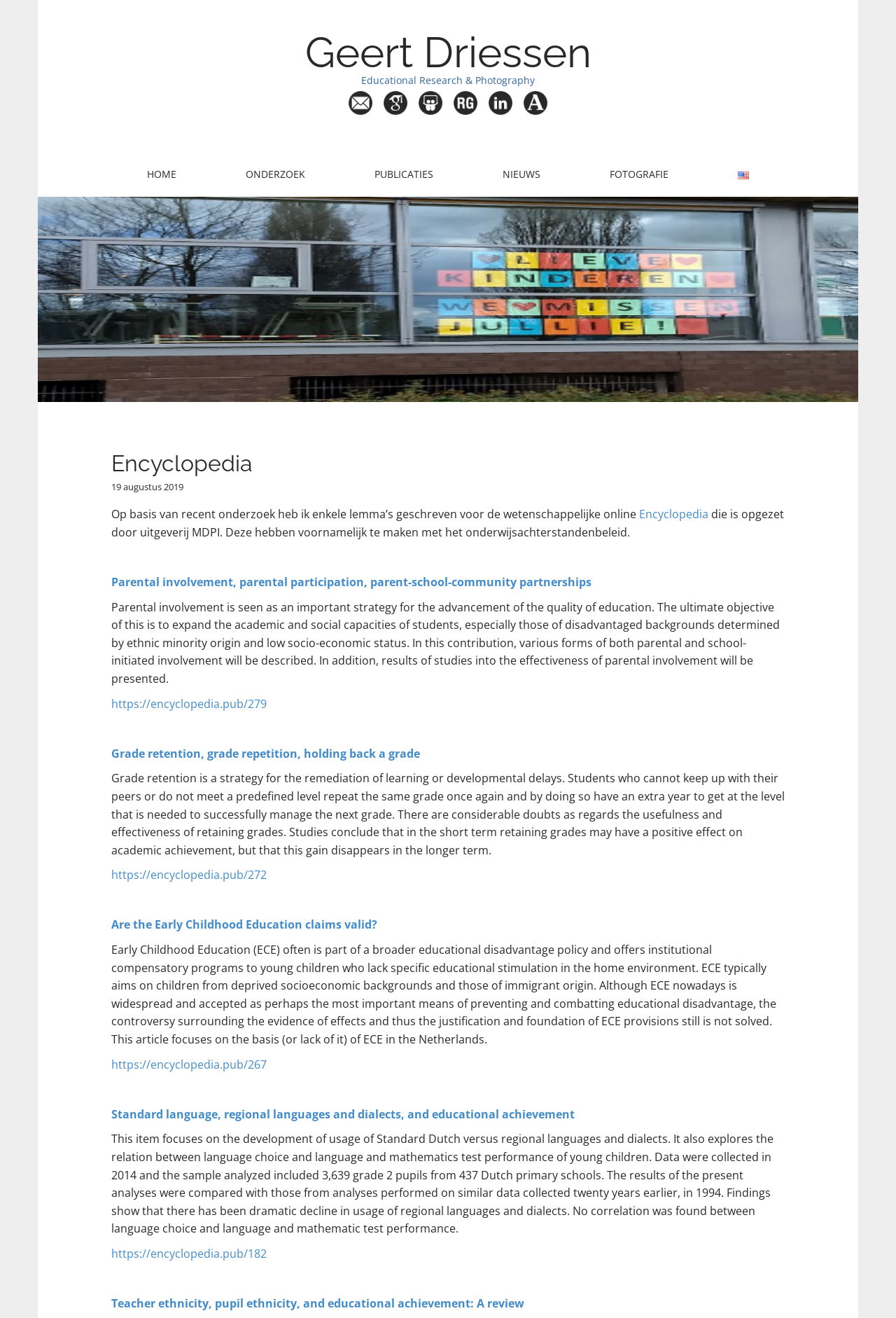Please find and report the bounding box coordinates of the element to click in order to perform the following action: "Read the article about 'Parental involvement, parental participation, parent-school-community partnerships'". The coordinates should be expressed as four float numbers between 0 and 1, in the format [left, top, right, bottom].

[0.124, 0.436, 0.66, 0.447]